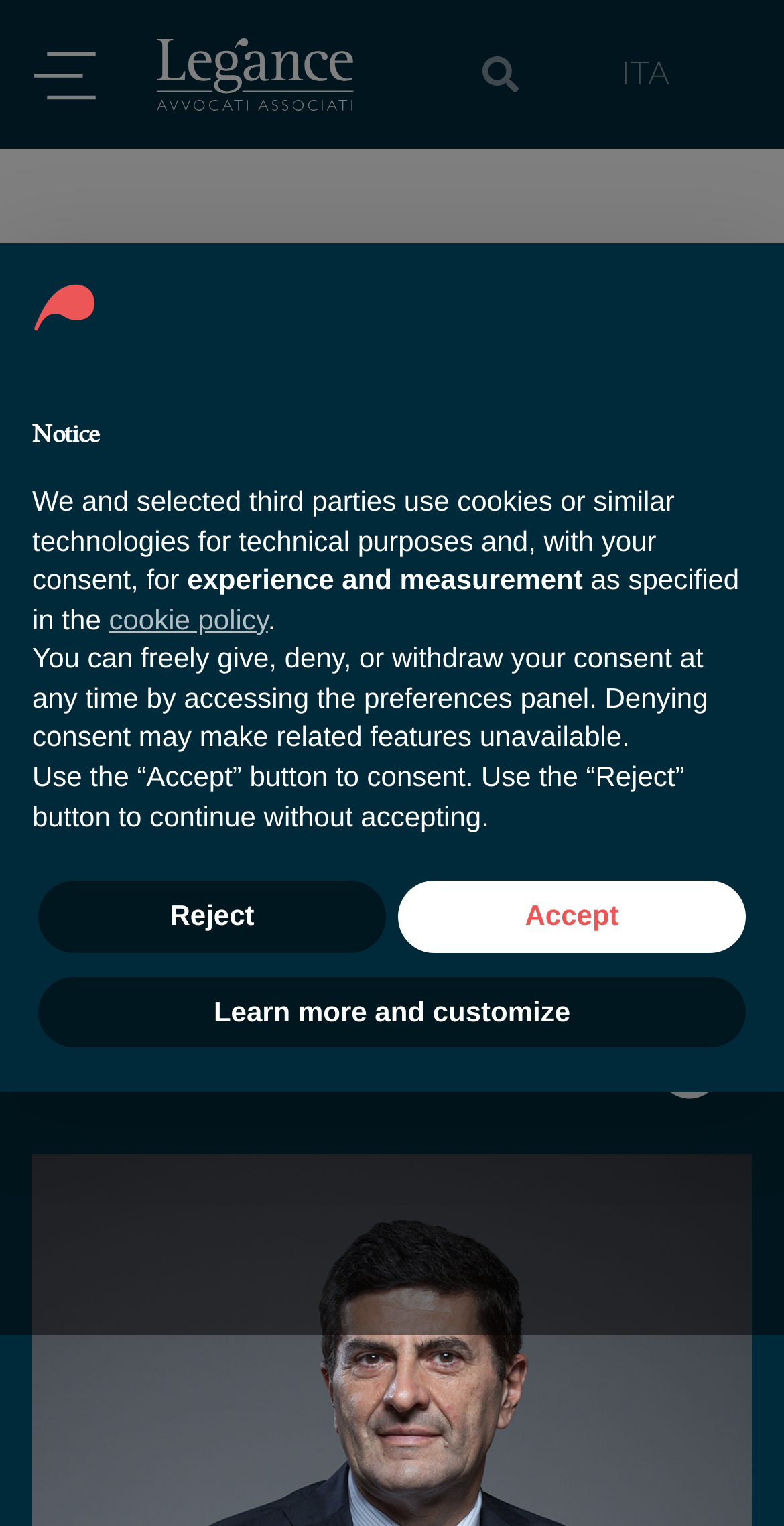What is the location of Alessandro Botto's office?
Give a comprehensive and detailed explanation for the question.

The webpage indicates that Alessandro Botto's office is located in Rome, as specified in the 'Office:' section.